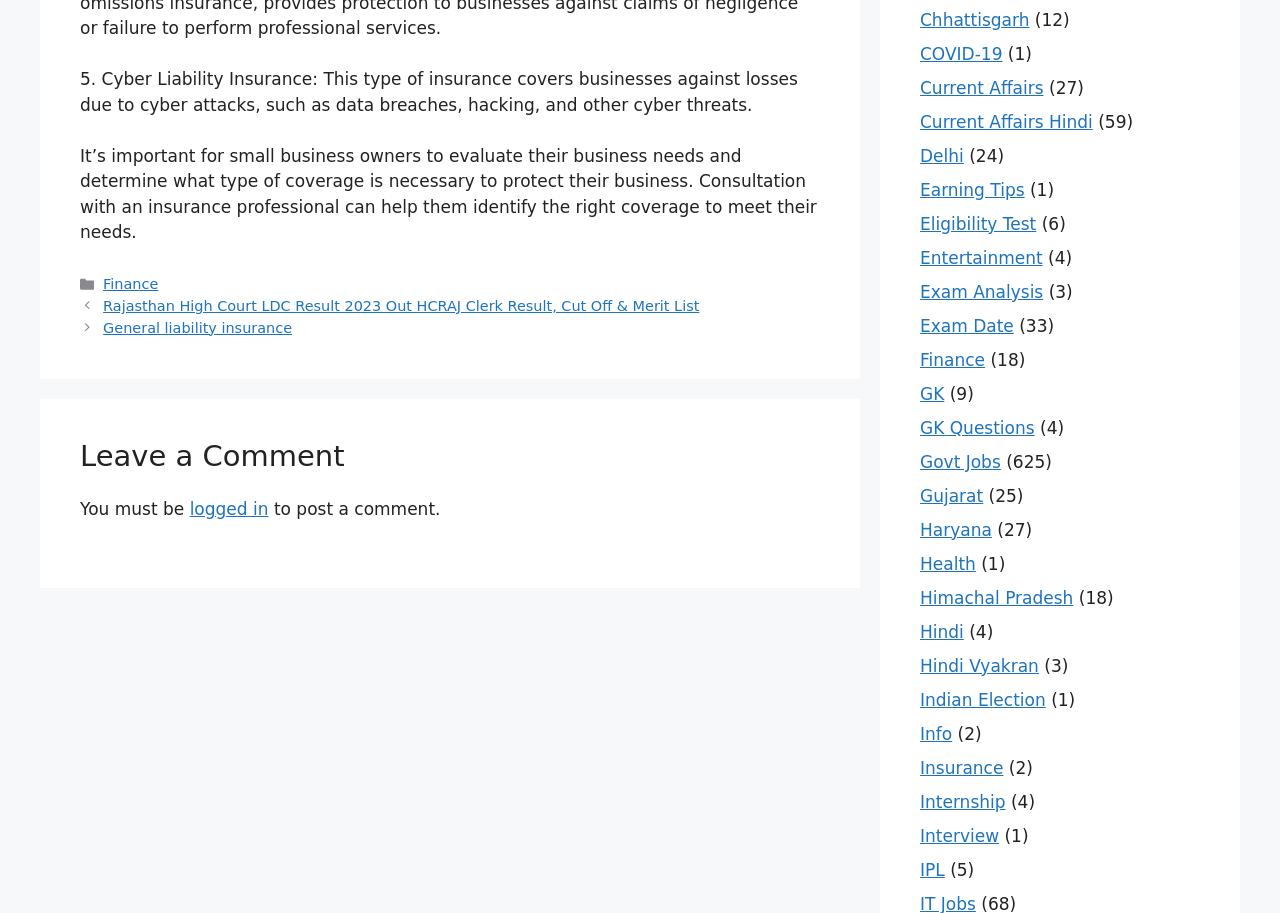Using the webpage screenshot and the element description Current Affairs, determine the bounding box coordinates. Specify the coordinates in the format (top-left x, top-left y, bottom-right x, bottom-right y) with values ranging from 0 to 1.

[0.719, 0.085, 0.815, 0.107]